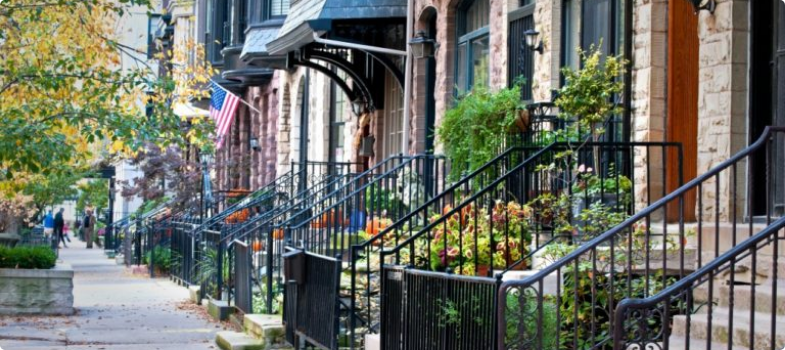Present an elaborate depiction of the scene captured in the image.

The image captures a charming residential street lined with well-maintained brownstone homes, showcasing an inviting atmosphere for country living. Lush greenery and vibrant flower beds spill over the wrought iron railings, enhancing the quaint aesthetic of the area. An American flag subtly flutters in the breeze, adding a touch of patriotism to the serene environment. The scene is further enriched by tree-lined sidewalks, encouraging leisurely strolls while promoting a sense of community and tranquility. This idyllic setting exemplifies the appeal of suburban living, making it an ideal choice for those seeking a peaceful retreat from the hustle and bustle of city life.